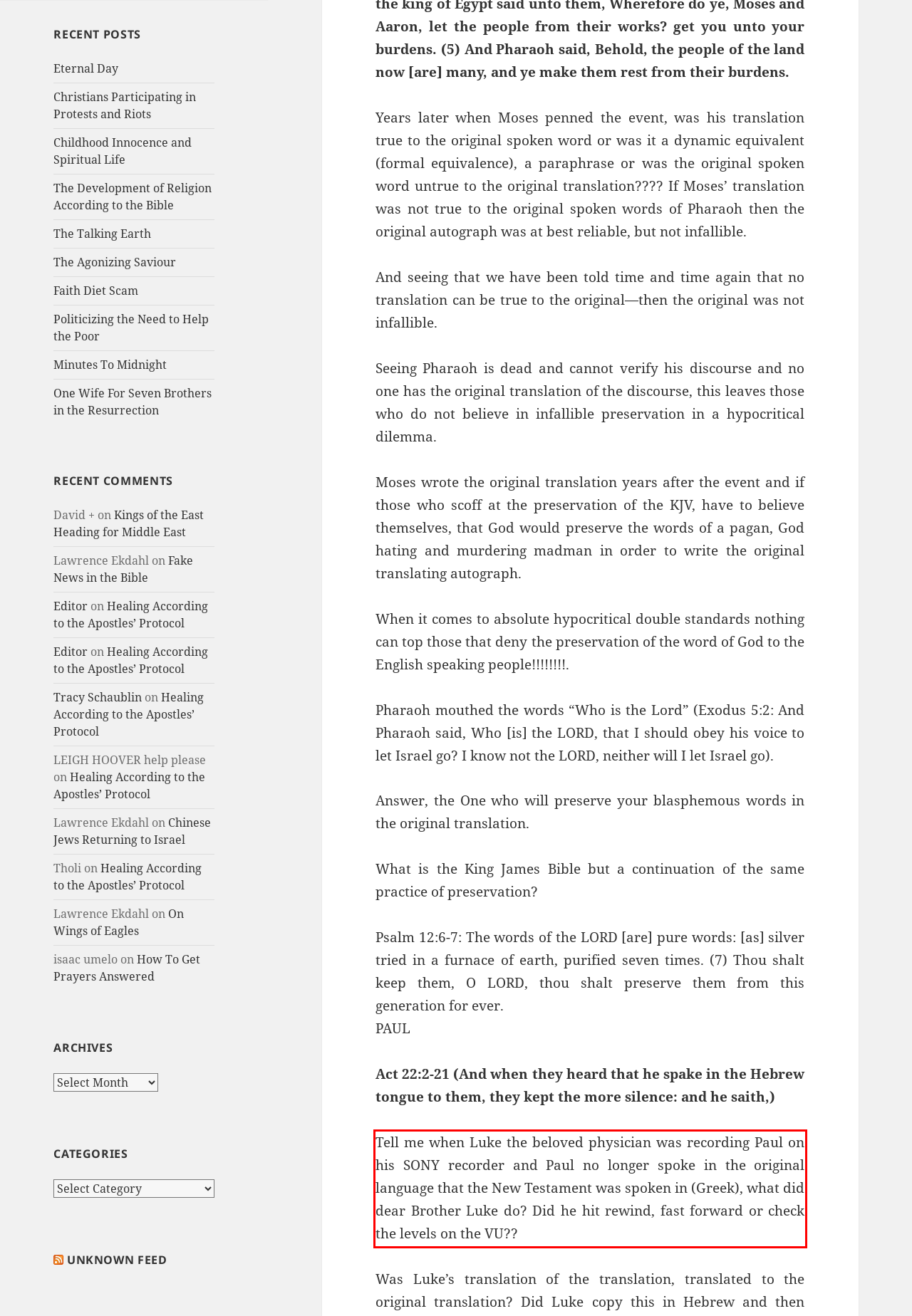Given a screenshot of a webpage with a red bounding box, please identify and retrieve the text inside the red rectangle.

Tell me when Luke the beloved physician was recording Paul on his SONY recorder and Paul no longer spoke in the original language that the New Testament was spoken in (Greek), what did dear Brother Luke do? Did he hit rewind, fast forward or check the levels on the VU??